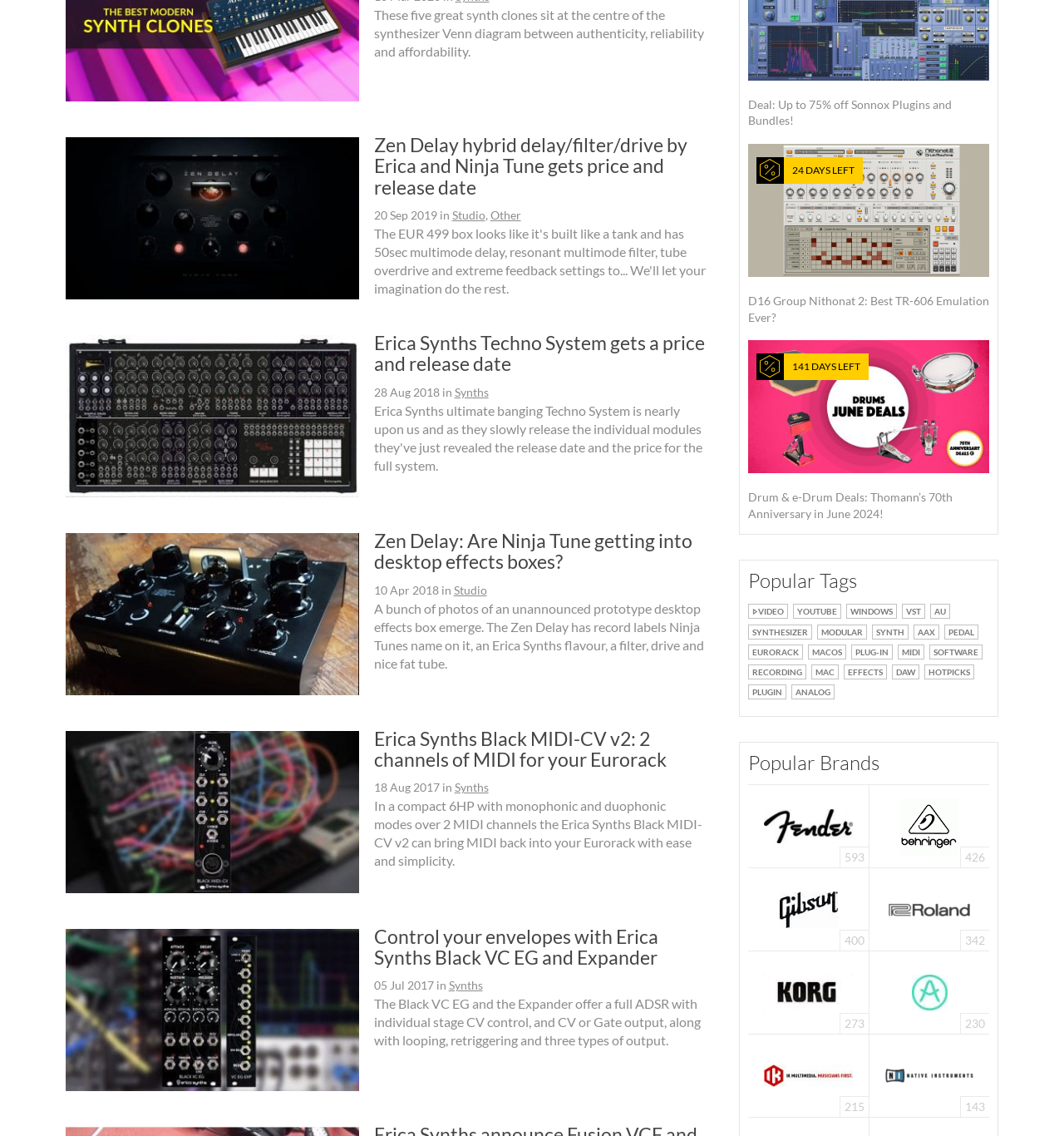Respond concisely with one word or phrase to the following query:
What is the position of the 'VIDEO' link?

Top-right